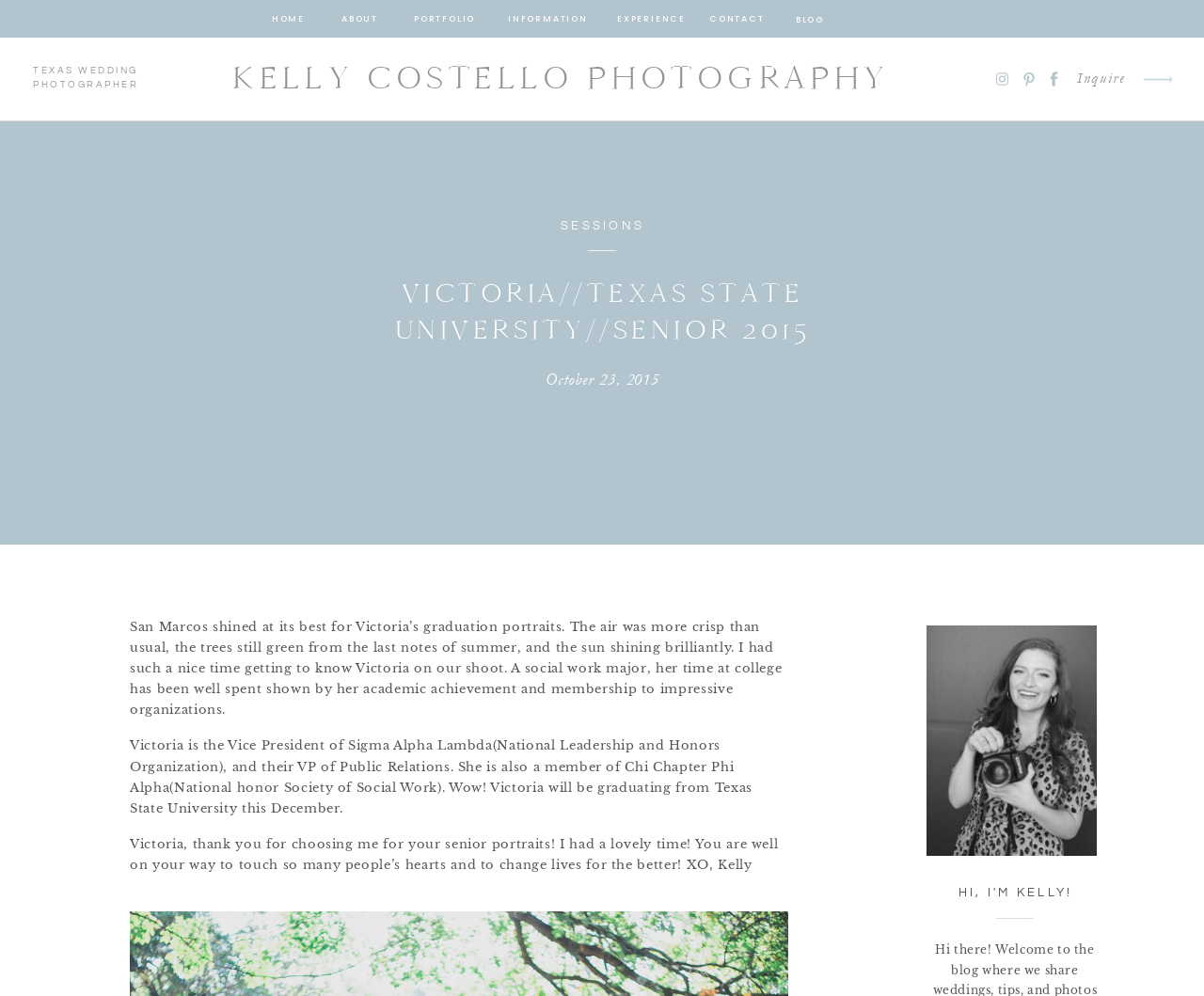Locate the bounding box coordinates of the segment that needs to be clicked to meet this instruction: "inquire about photography services".

[0.887, 0.067, 0.939, 0.093]